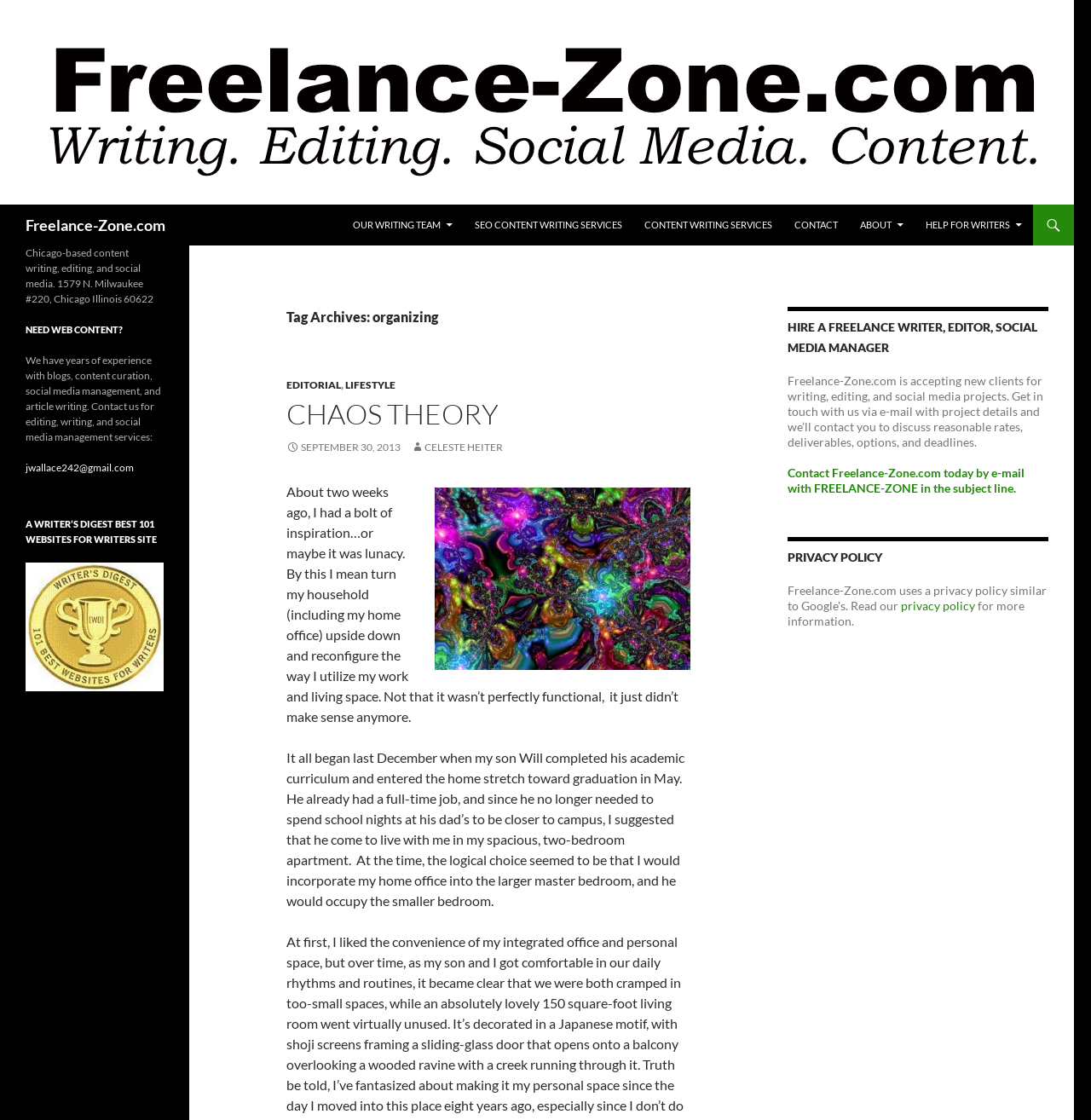Respond with a single word or phrase to the following question: What is the topic of the blog post?

Organizing